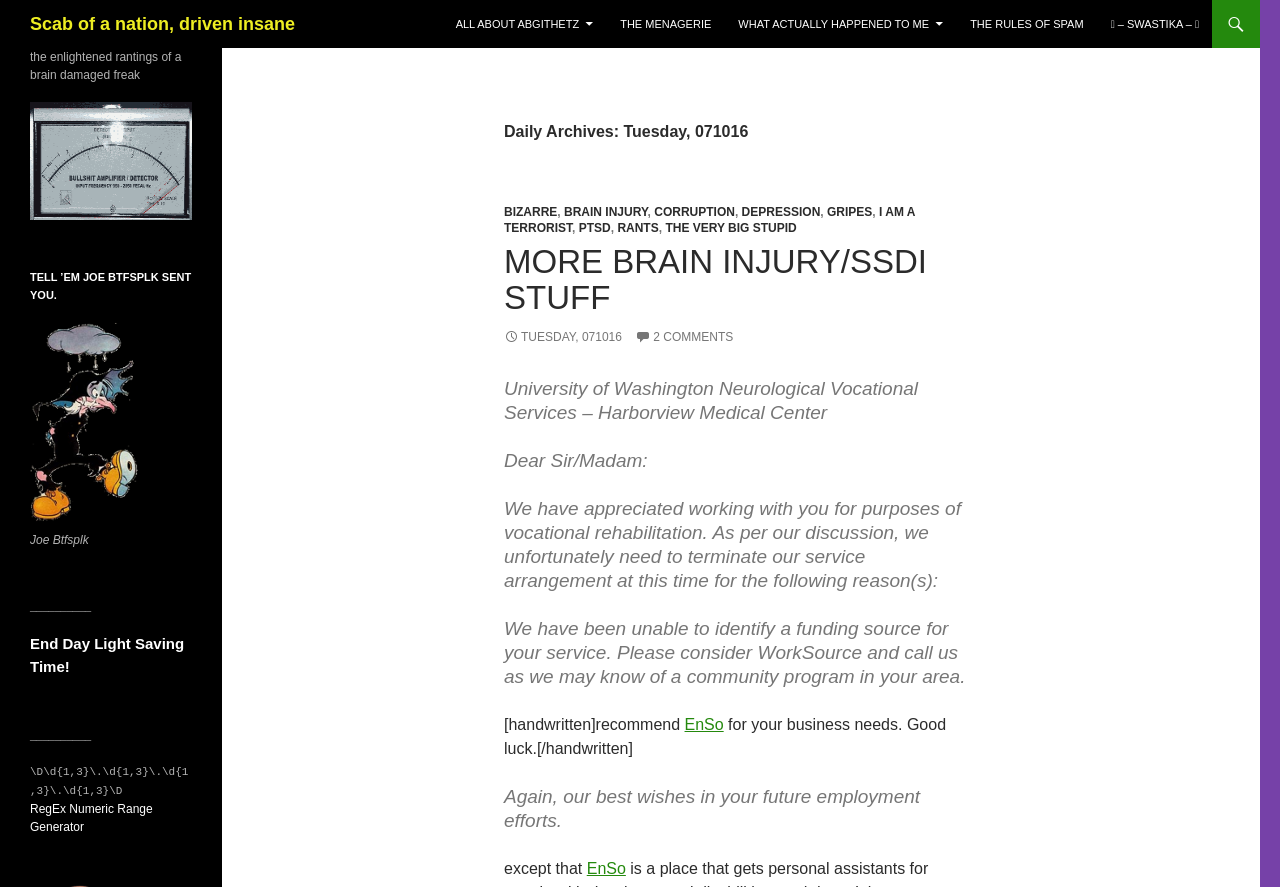Specify the bounding box coordinates of the region I need to click to perform the following instruction: "Click on 'Scab of a nation, driven insane'". The coordinates must be four float numbers in the range of 0 to 1, i.e., [left, top, right, bottom].

[0.023, 0.0, 0.231, 0.054]